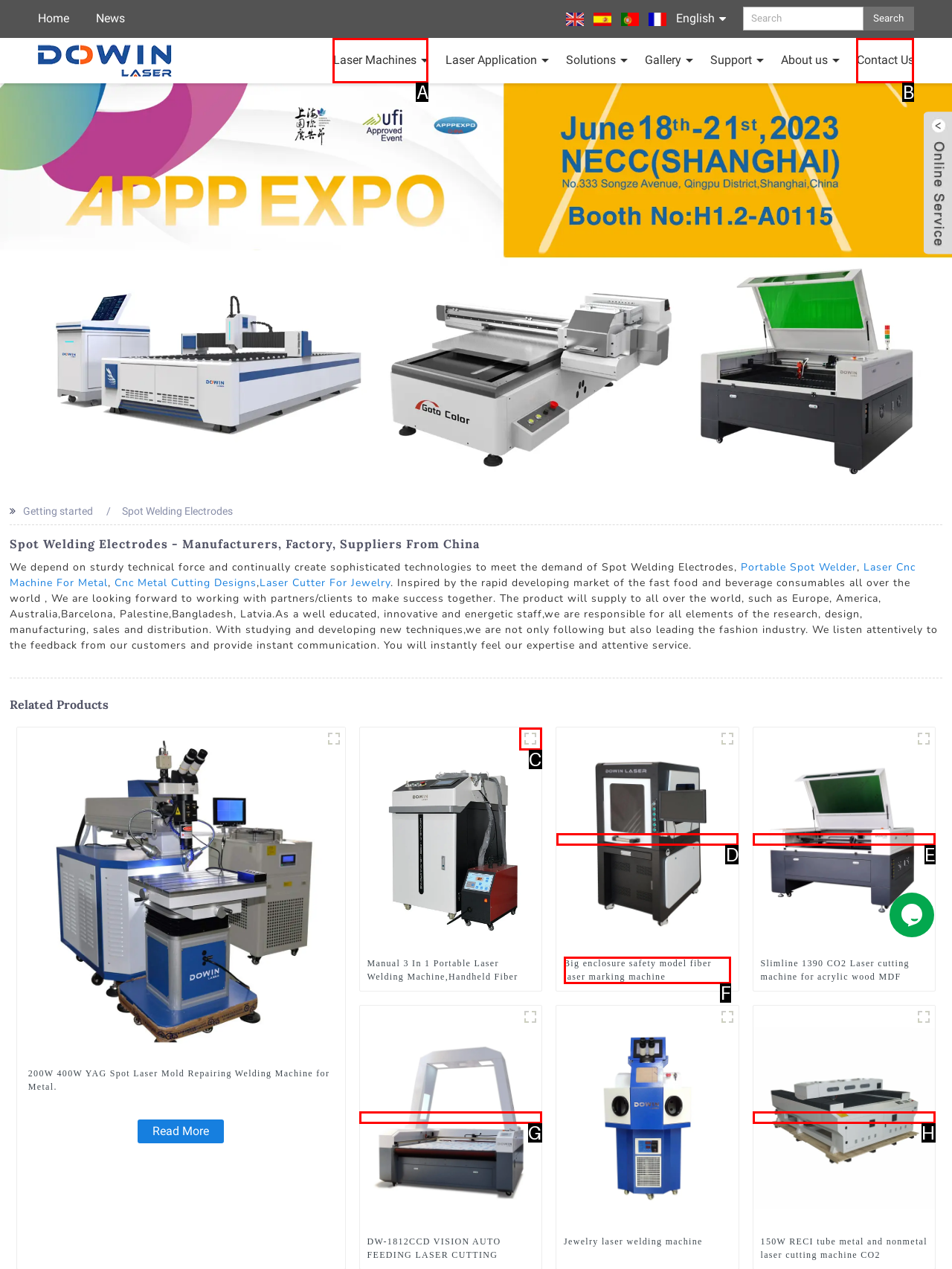From the options provided, determine which HTML element best fits the description: Laser Machines. Answer with the correct letter.

A